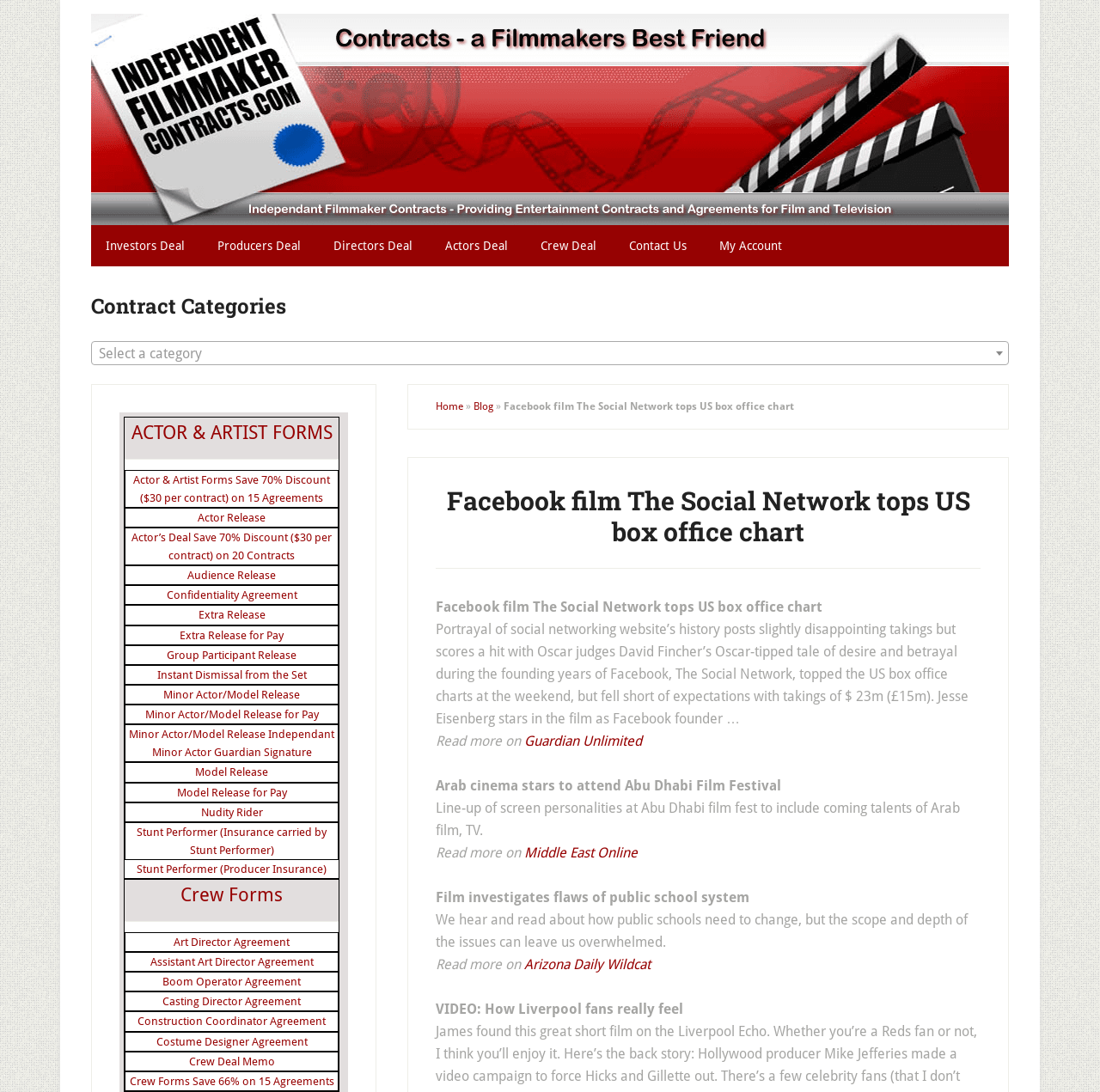Show the bounding box coordinates for the element that needs to be clicked to execute the following instruction: "Select a category". Provide the coordinates in the form of four float numbers between 0 and 1, i.e., [left, top, right, bottom].

[0.083, 0.312, 0.917, 0.334]